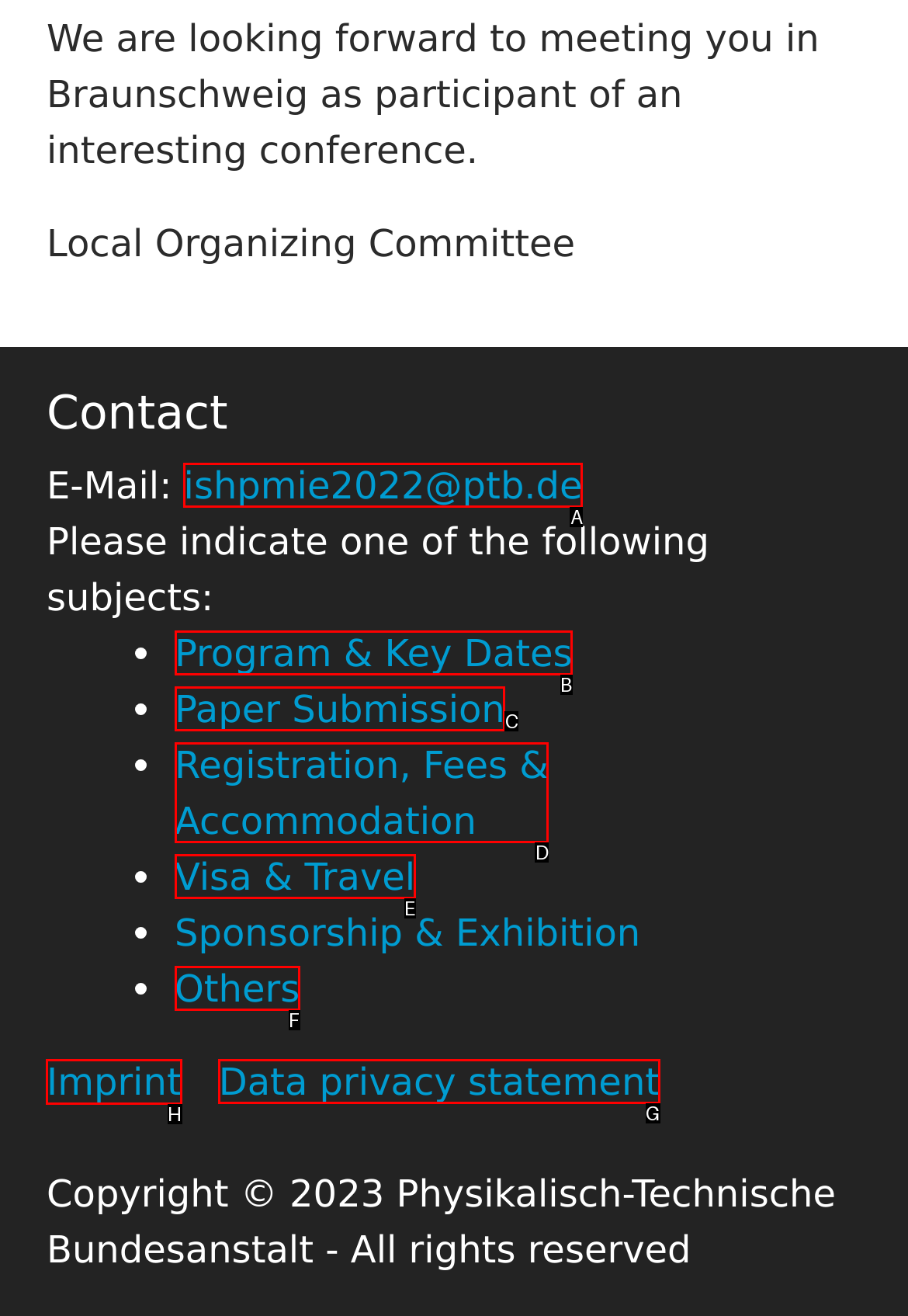Tell me which one HTML element I should click to complete the following task: Write a review Answer with the option's letter from the given choices directly.

None